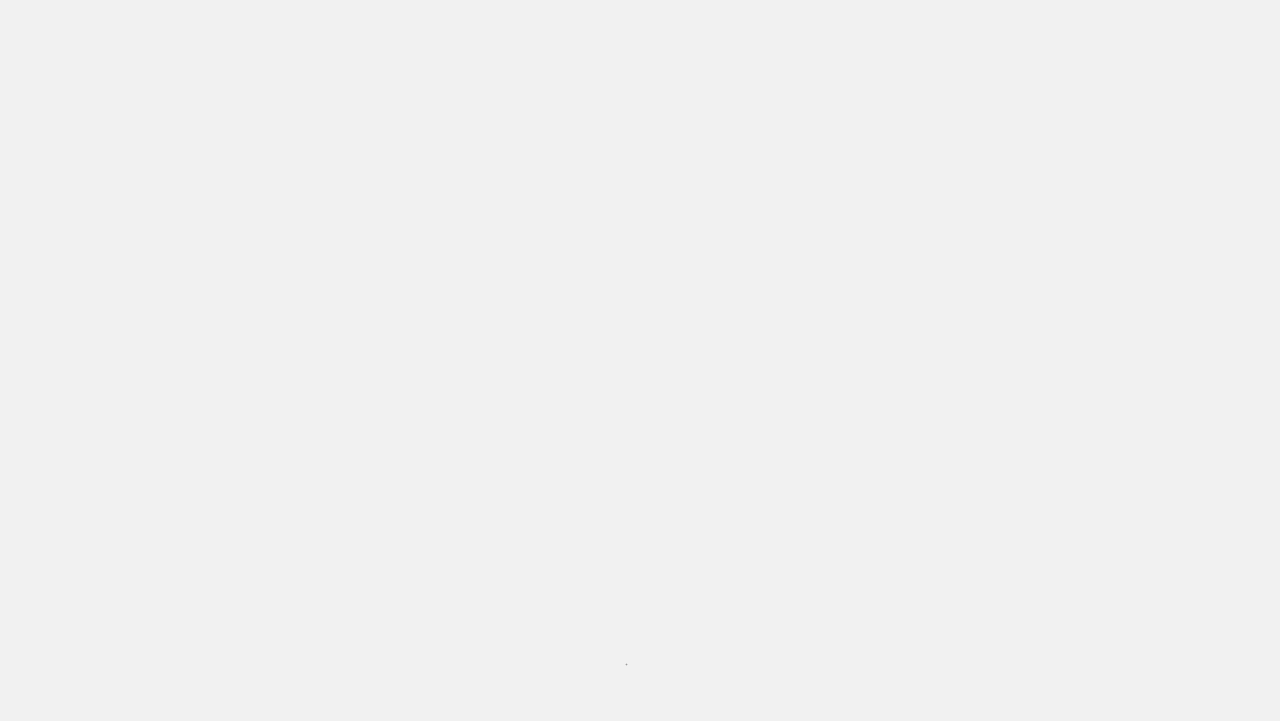Give the bounding box coordinates for the element described as: "parent_node: CHESAPEAKE BAY MAGAZINE".

[0.262, 0.297, 0.738, 0.503]